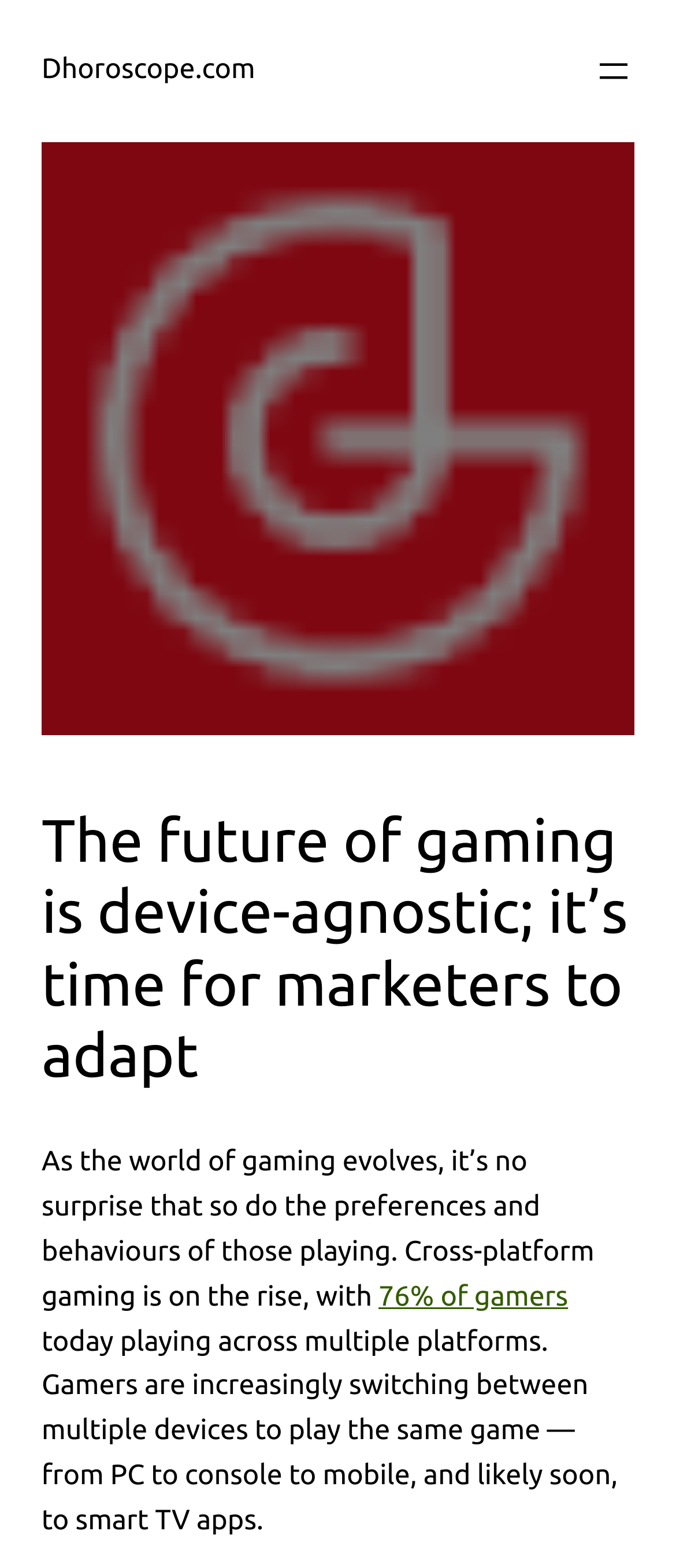Elaborate on the different components and information displayed on the webpage.

The webpage appears to be an article discussing the future of gaming and its shift towards device-agnosticism. At the top left of the page, there is a link to the website "Dhoroscope.com". Next to it, on the top right, is a button labeled "Open menu" that, when clicked, opens a dialog box.

Below the top section, there is a large figure that spans almost the entire width of the page, containing an image with a caption that matches the title of the article. Directly below the image is a heading with the same title.

The main content of the article begins below the heading, with a block of text that discusses the evolution of gaming and the rise of cross-platform gaming. The text mentions that 76% of gamers play across multiple platforms, with a link embedded in the text to provide further information. The article continues with more text, discussing how gamers are switching between multiple devices to play the same game, including PC, console, mobile, and soon, smart TV apps.